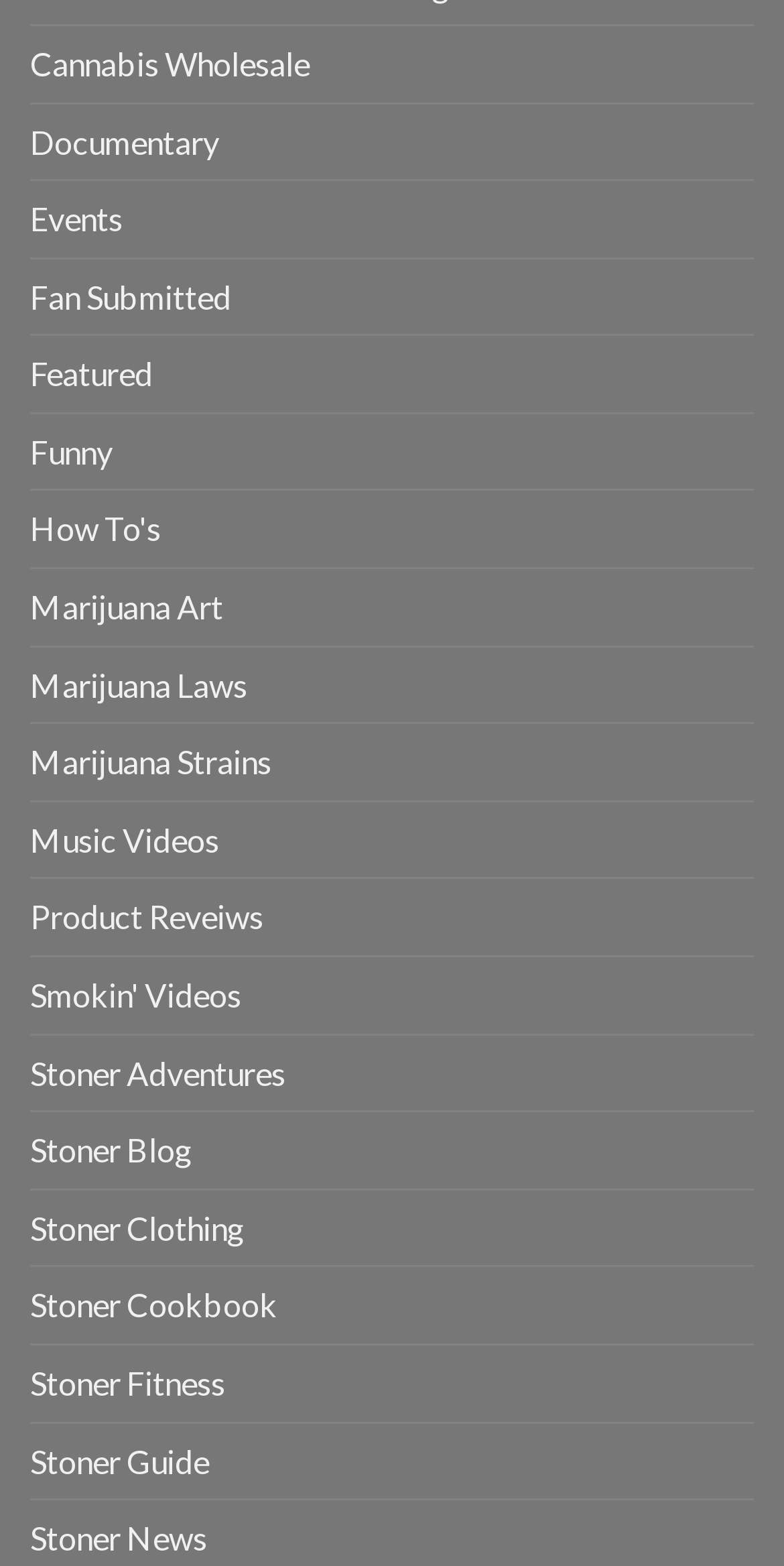How many categories are available on the website?
Answer the question in a detailed and comprehensive manner.

By examining the links on the webpage, I counted 19 different categories, including Cannabis Wholesale, Documentary, Events, and others.